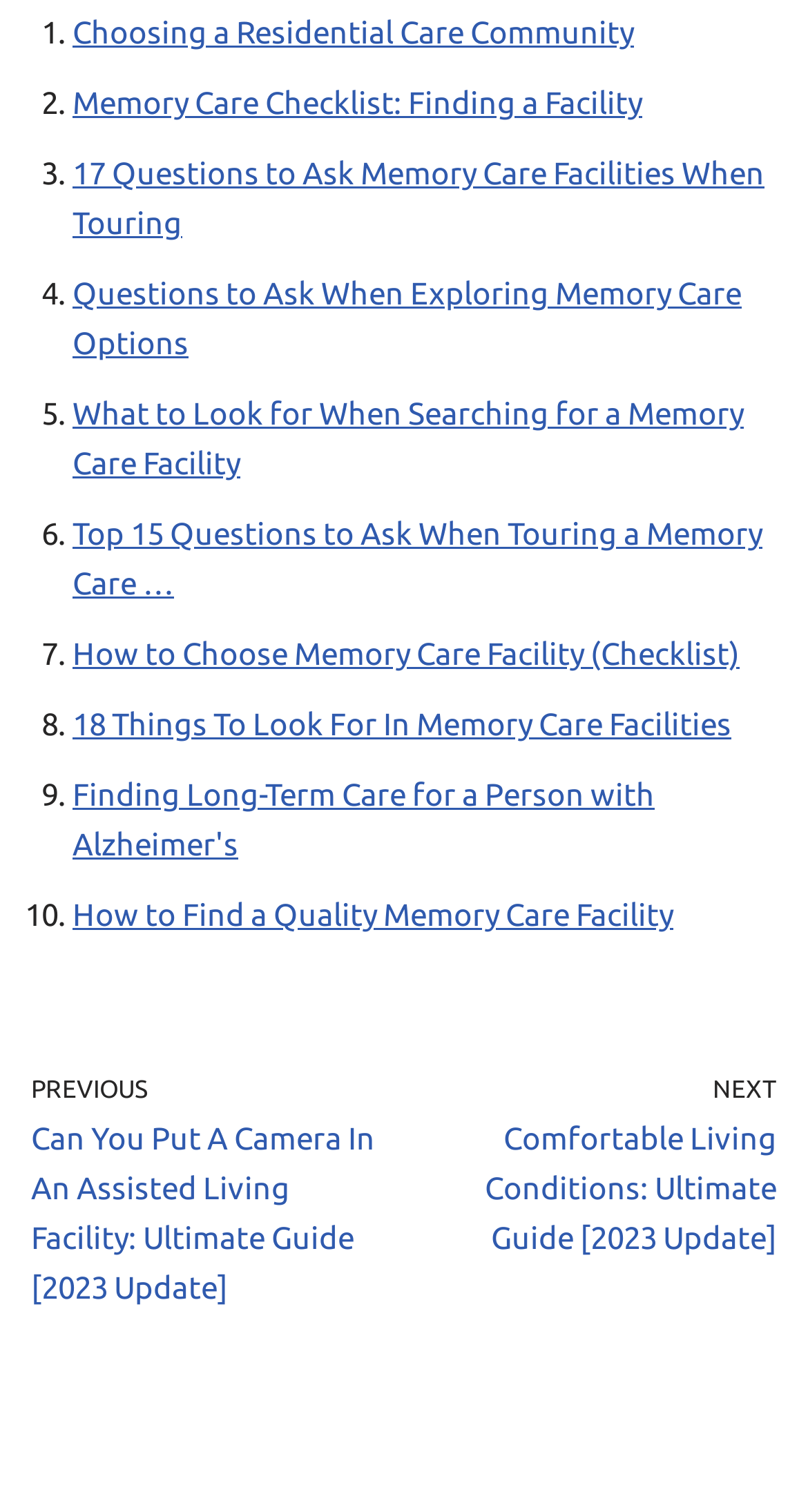Please answer the following query using a single word or phrase: 
What is the topic related to in all the list items?

Memory Care